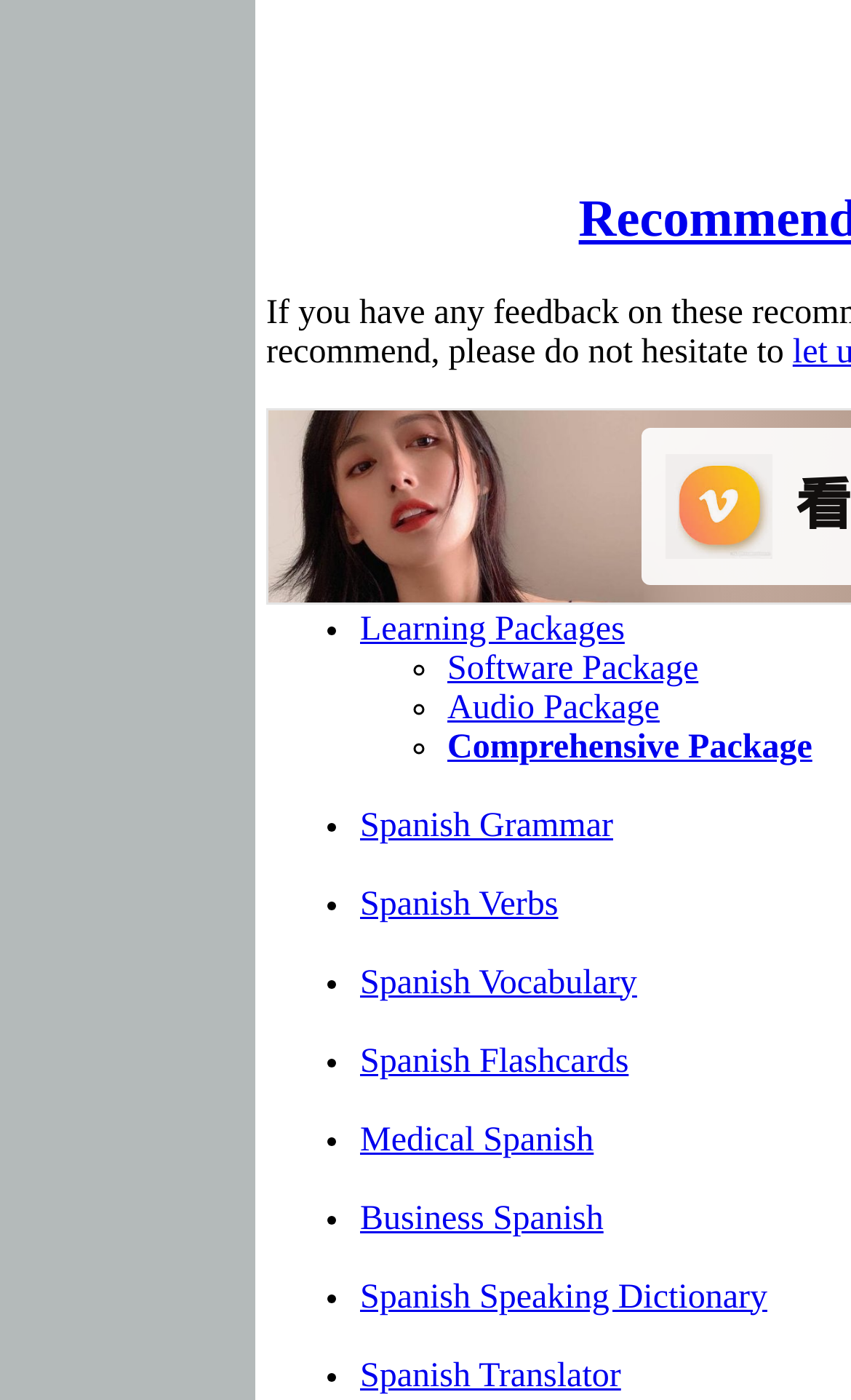How many learning packages are available? Refer to the image and provide a one-word or short phrase answer.

4